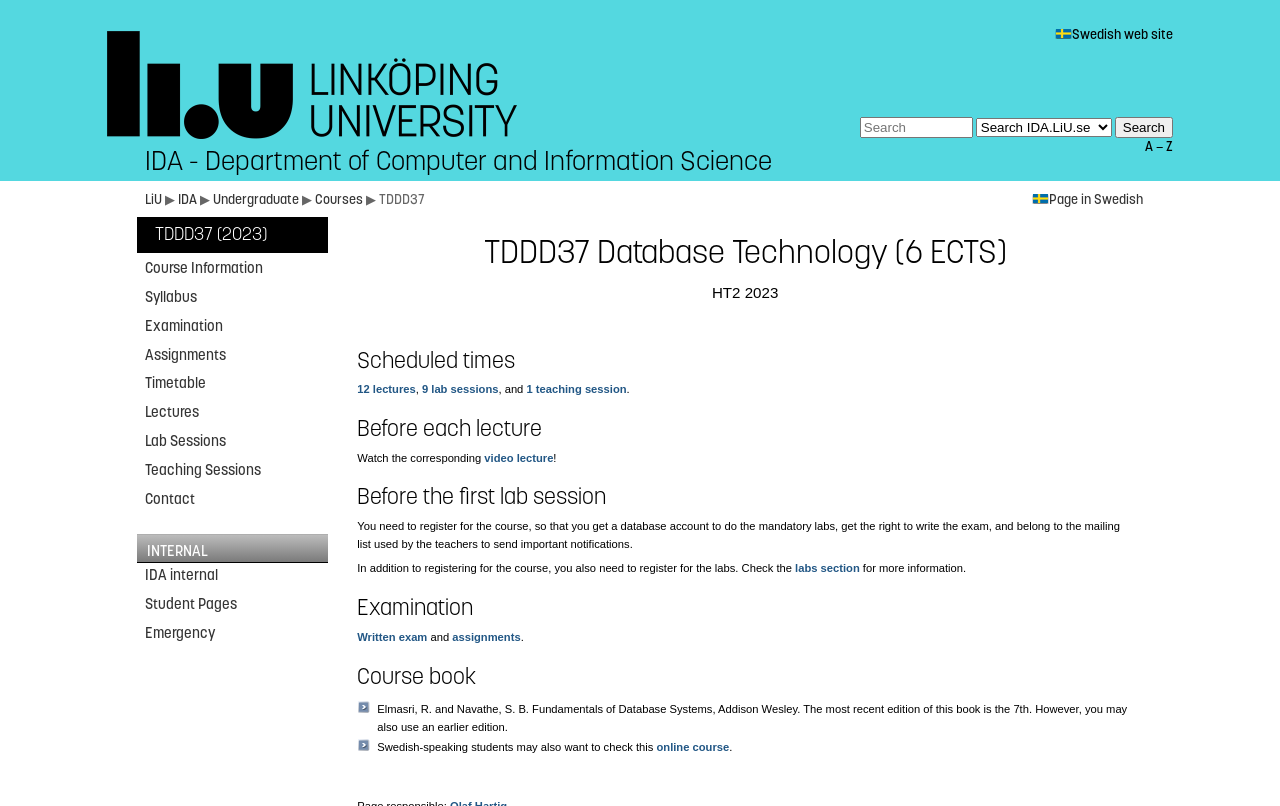Determine the bounding box coordinates of the UI element described by: "Student Pages".

[0.107, 0.734, 0.256, 0.766]